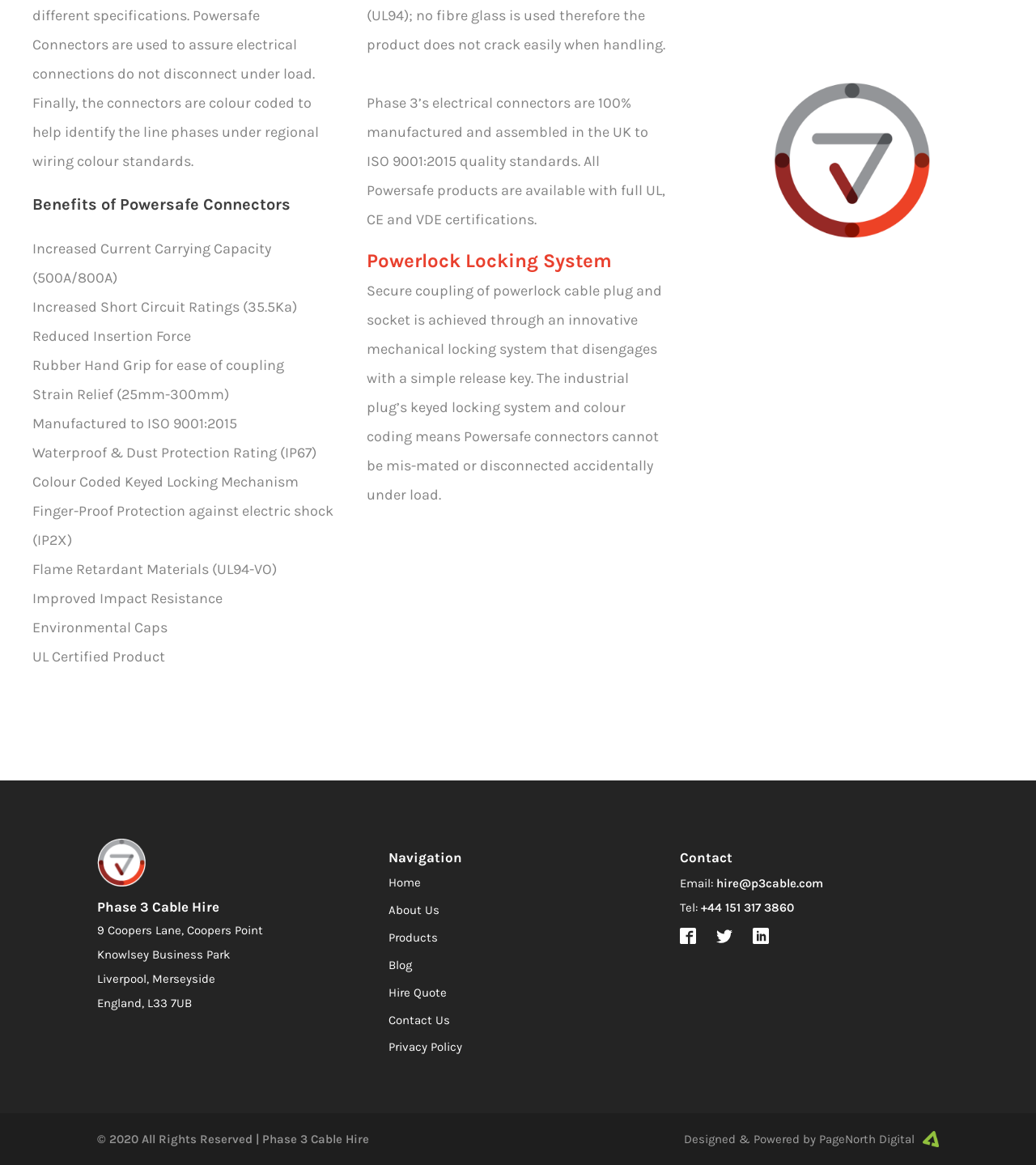Can you find the bounding box coordinates of the area I should click to execute the following instruction: "Visit the 'Home' page"?

[0.375, 0.745, 0.434, 0.769]